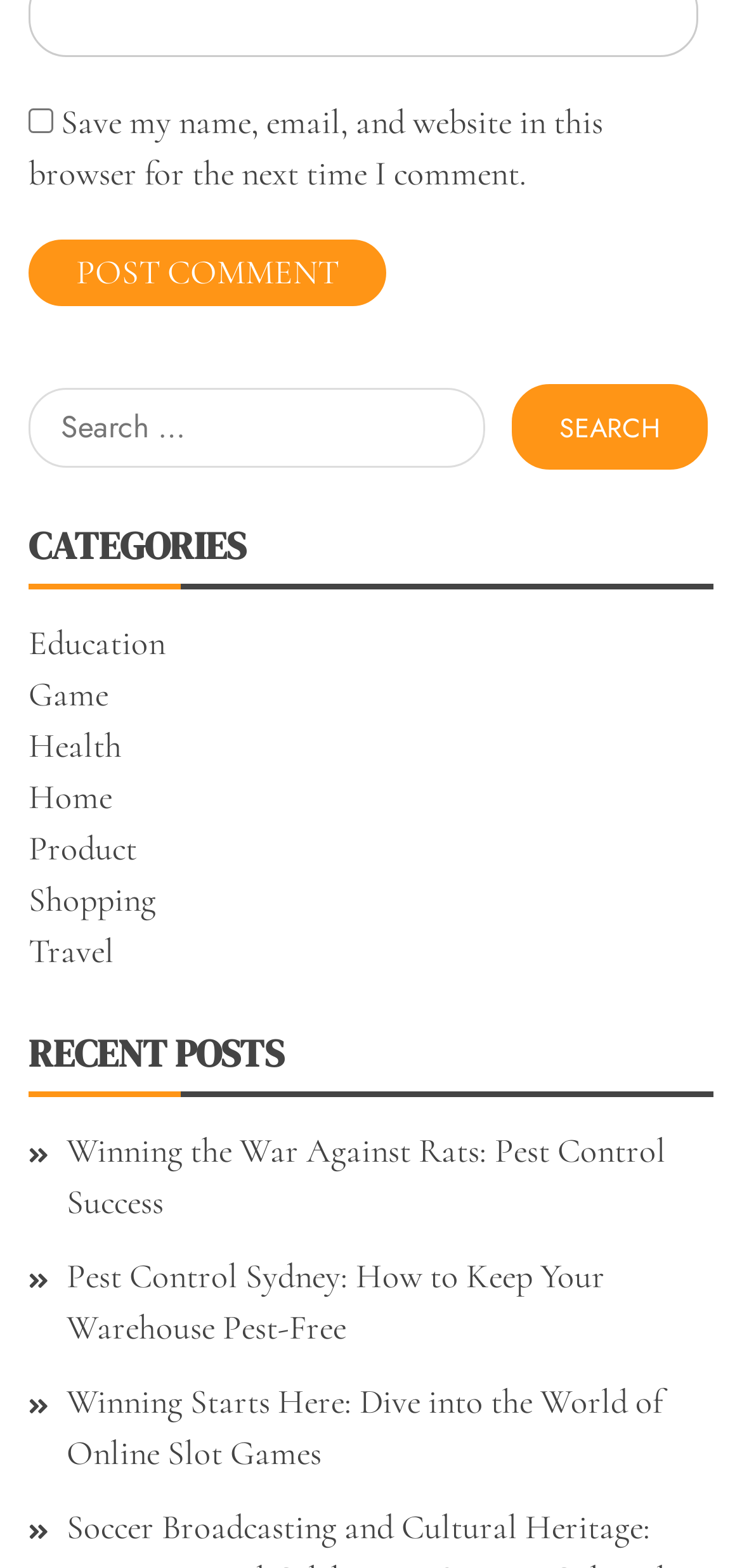Respond with a single word or phrase to the following question: What is the title of the first recent post?

Winning the War Against Rats: Pest Control Success